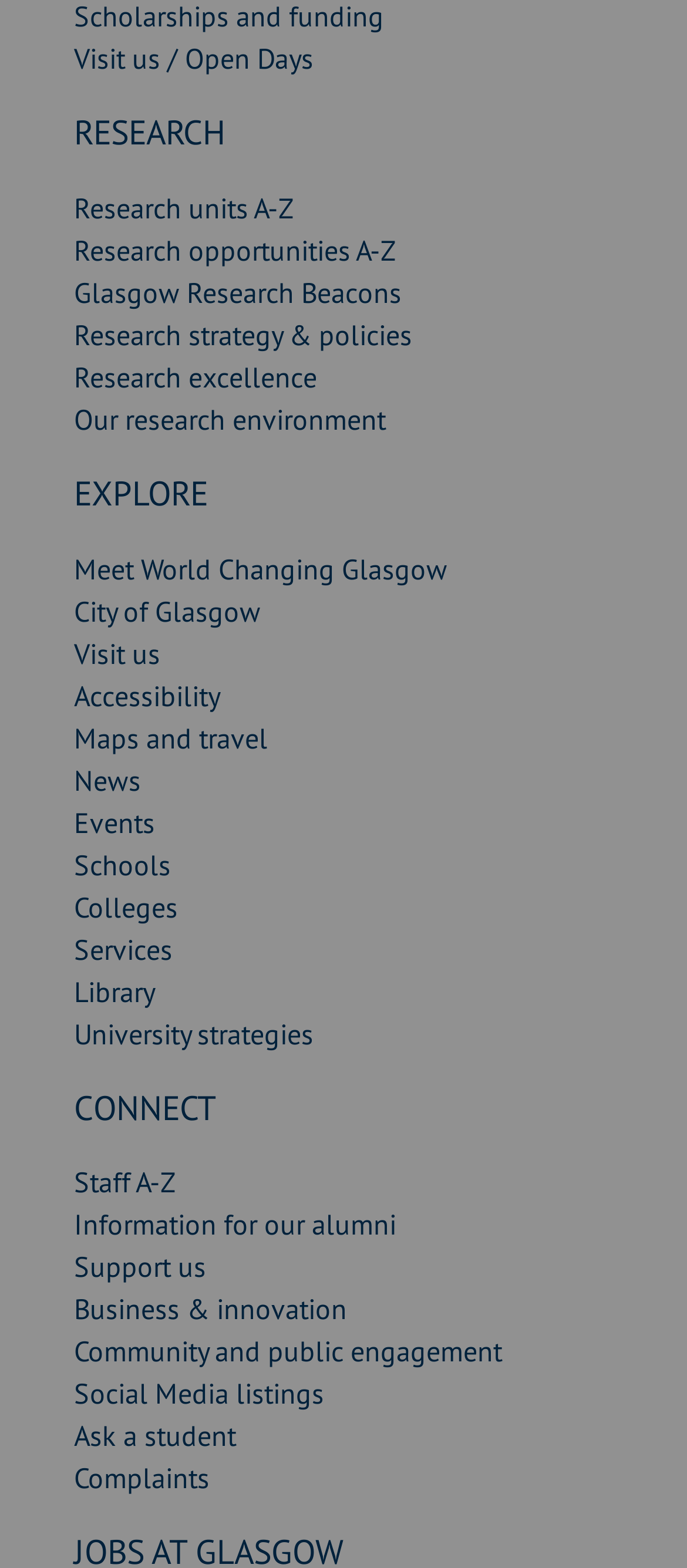Please identify the bounding box coordinates of the clickable element to fulfill the following instruction: "Explore the city of Glasgow". The coordinates should be four float numbers between 0 and 1, i.e., [left, top, right, bottom].

[0.108, 0.378, 0.379, 0.401]